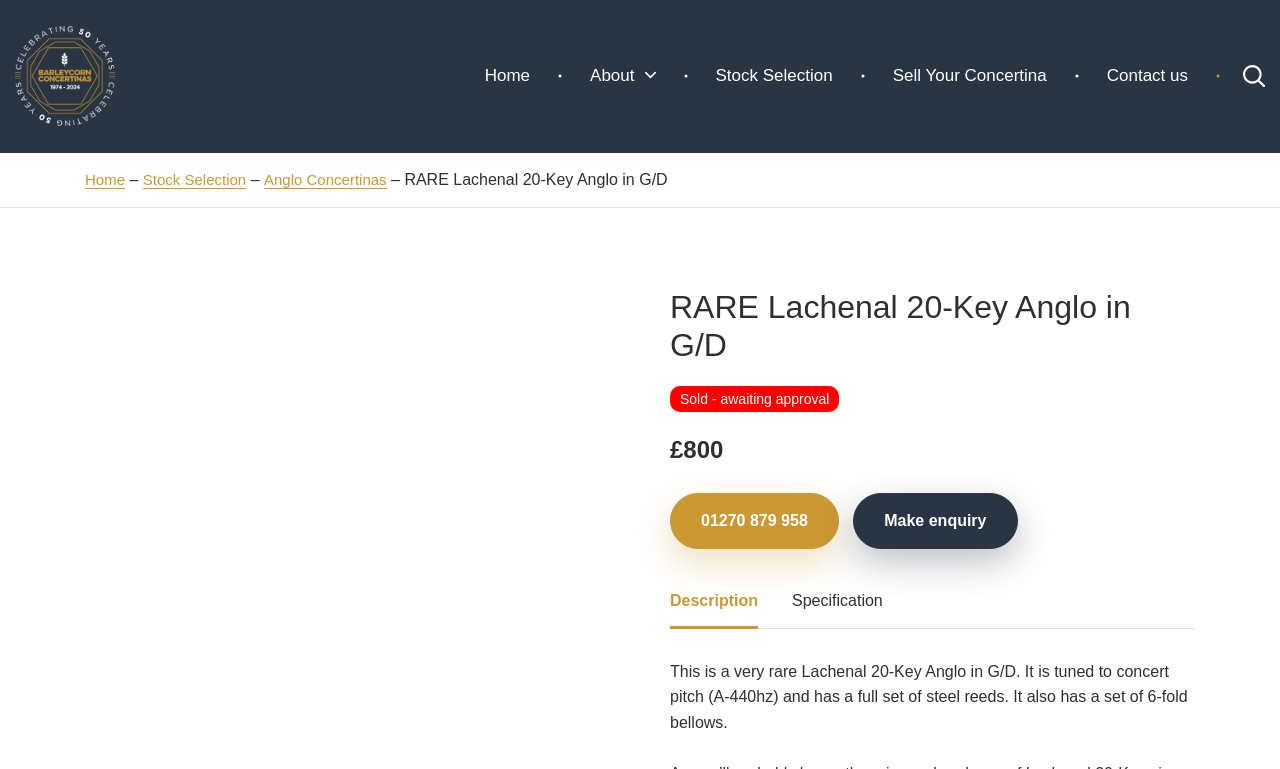Based on the image, please elaborate on the answer to the following question:
What is the material of the reeds?

I found the material of the reeds by reading the description of the concertina, which states 'It is tuned to concert pitch (A-440hz) and has a full set of steel reeds.' This indicates that the reeds are made of steel.